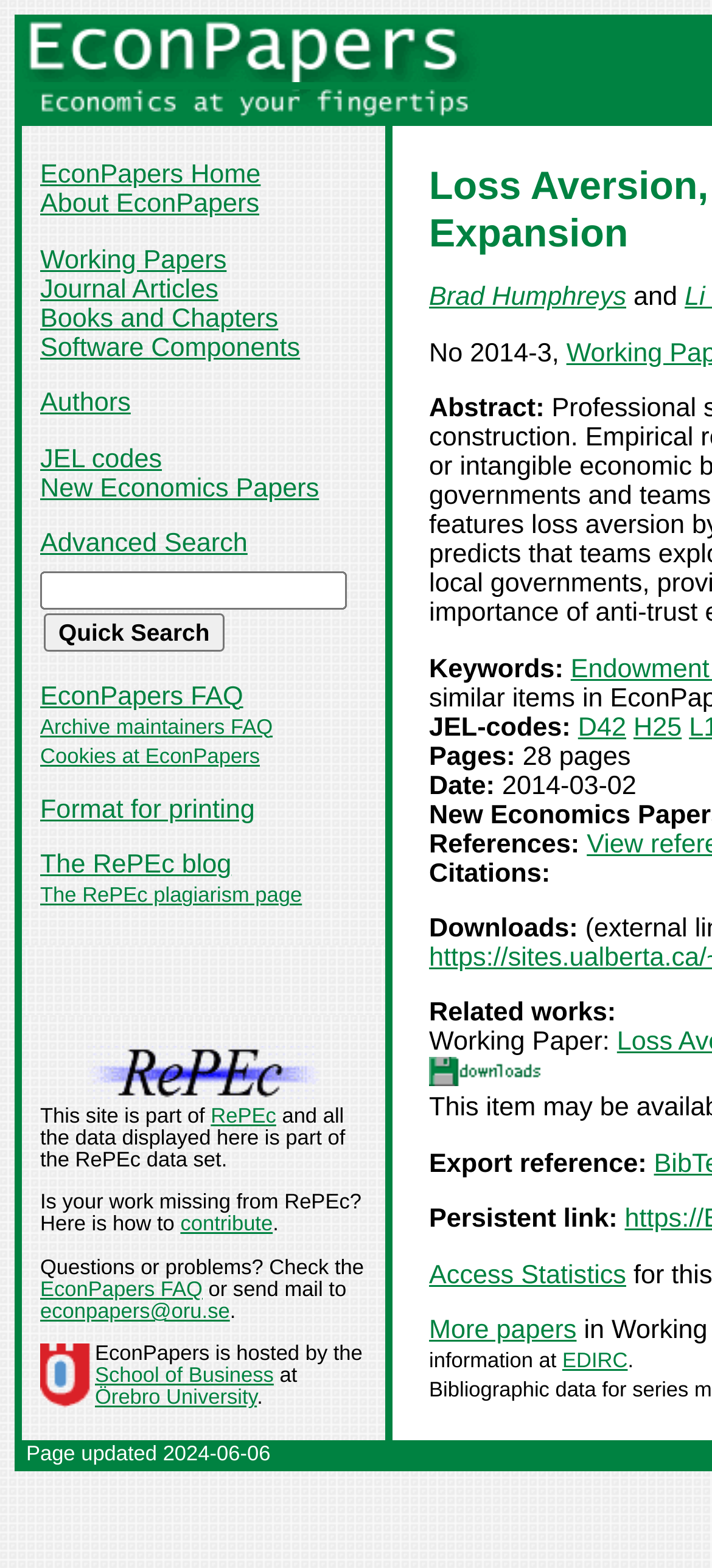Determine the bounding box coordinates of the area to click in order to meet this instruction: "Search for papers using the 'Quick Search' button".

[0.062, 0.391, 0.315, 0.416]